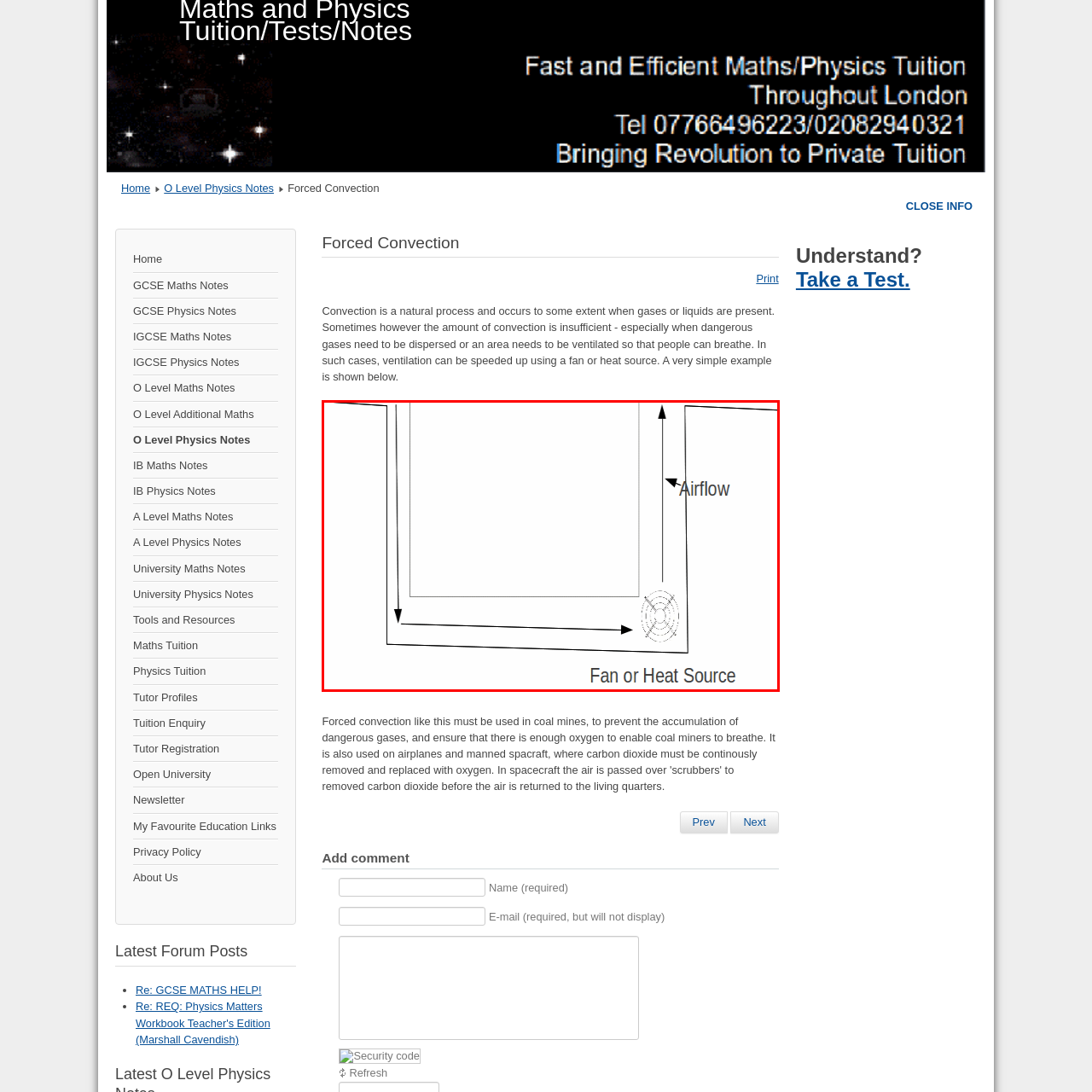What is the purpose of forced convection?
Observe the image within the red bounding box and respond to the question with a detailed answer, relying on the image for information.

The mechanism of forced convection is essential in various applications, especially in scenarios where natural convection is insufficient for ventilation or gas dispersion, ensuring a safer and more comfortable environment.